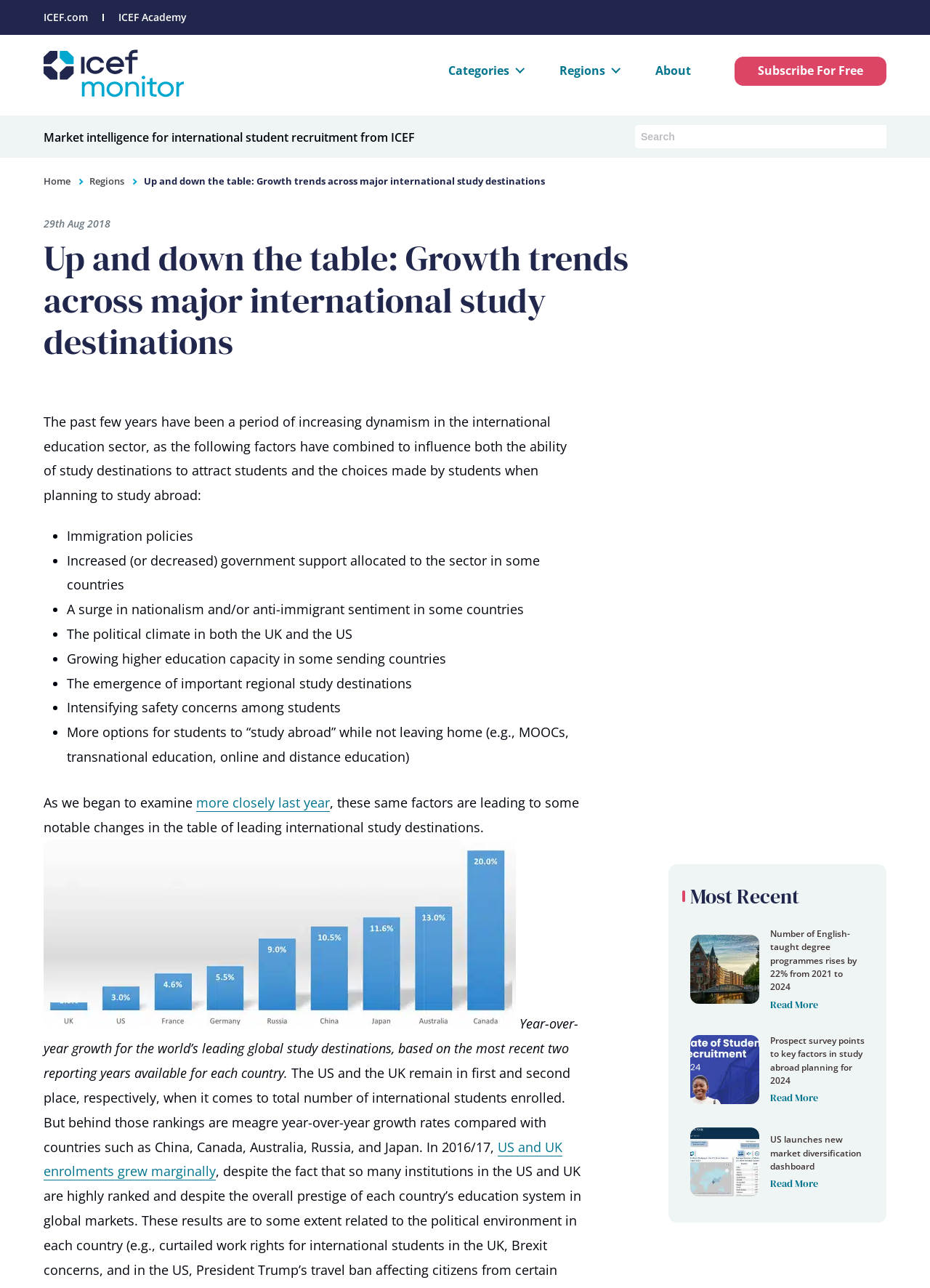Locate the UI element described by aria-label="Submit search" name="submit" in the provided webpage screenshot. Return the bounding box coordinates in the format (top-left x, top-left y, bottom-right x, bottom-right y), ensuring all values are between 0 and 1.

[0.93, 0.097, 0.953, 0.115]